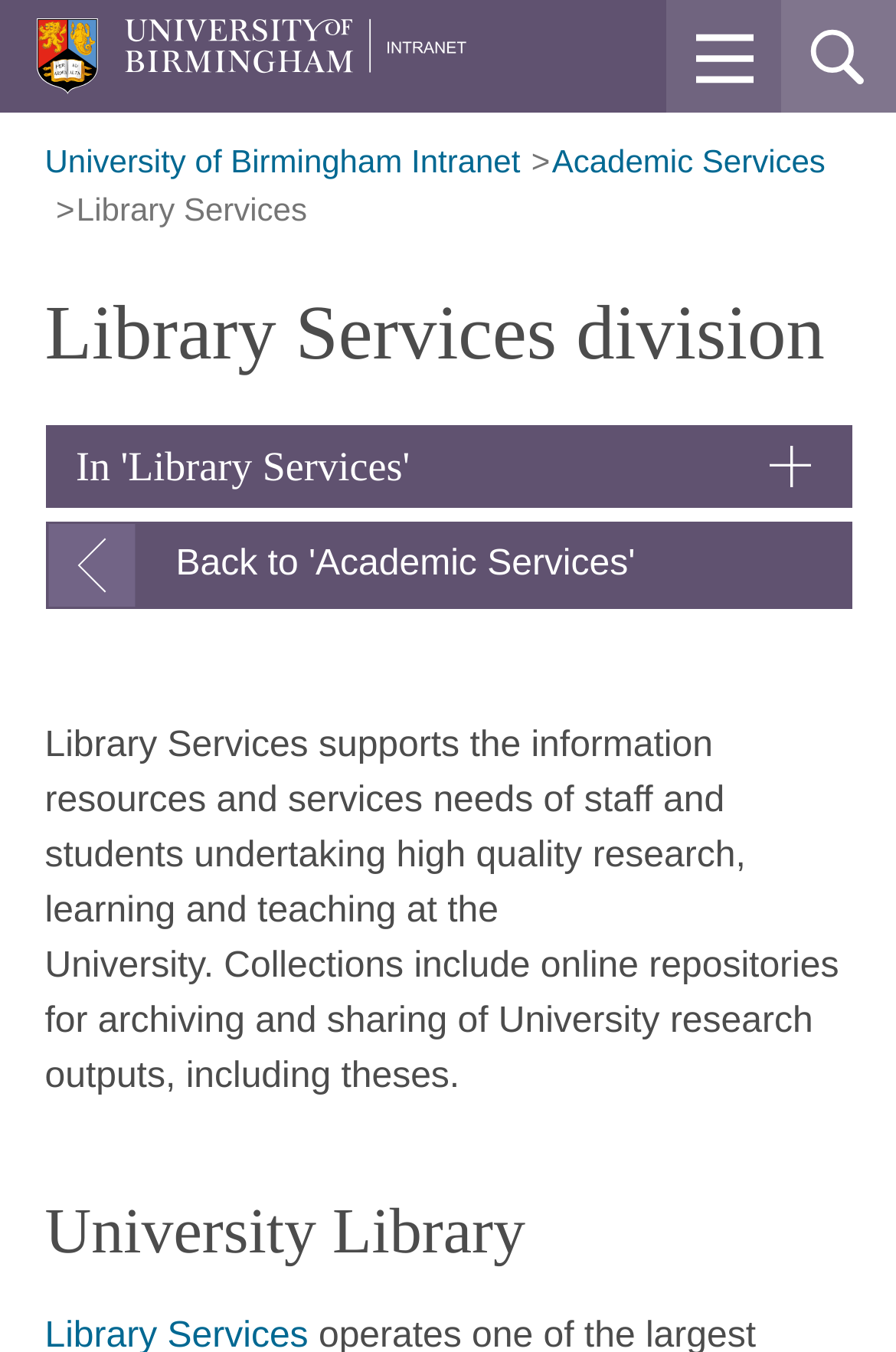Given the element description "Library Services", identify the bounding box of the corresponding UI element.

[0.085, 0.14, 0.343, 0.175]